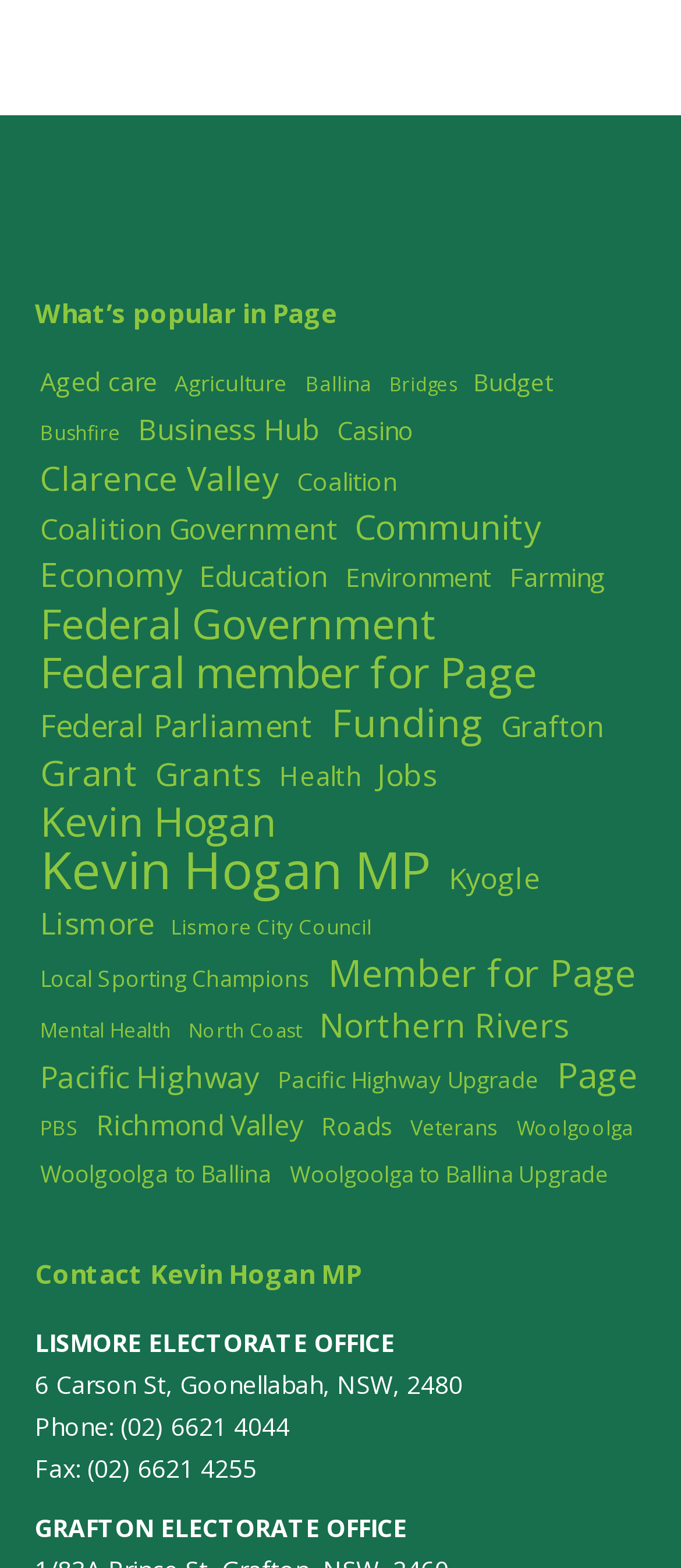Please provide a one-word or short phrase answer to the question:
How many items are related to the topic 'Community'?

97